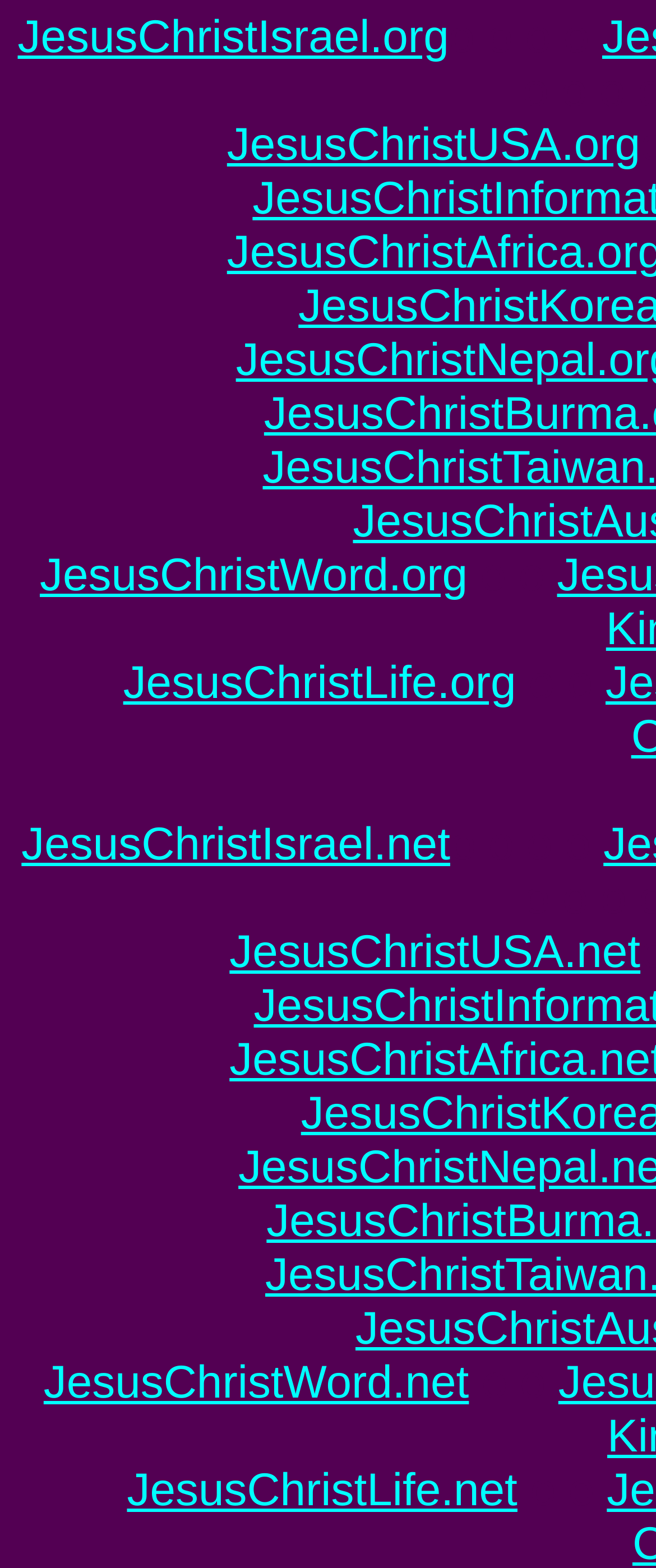Identify the bounding box coordinates of the area you need to click to perform the following instruction: "access JesusChristWord.org".

[0.061, 0.35, 0.713, 0.383]